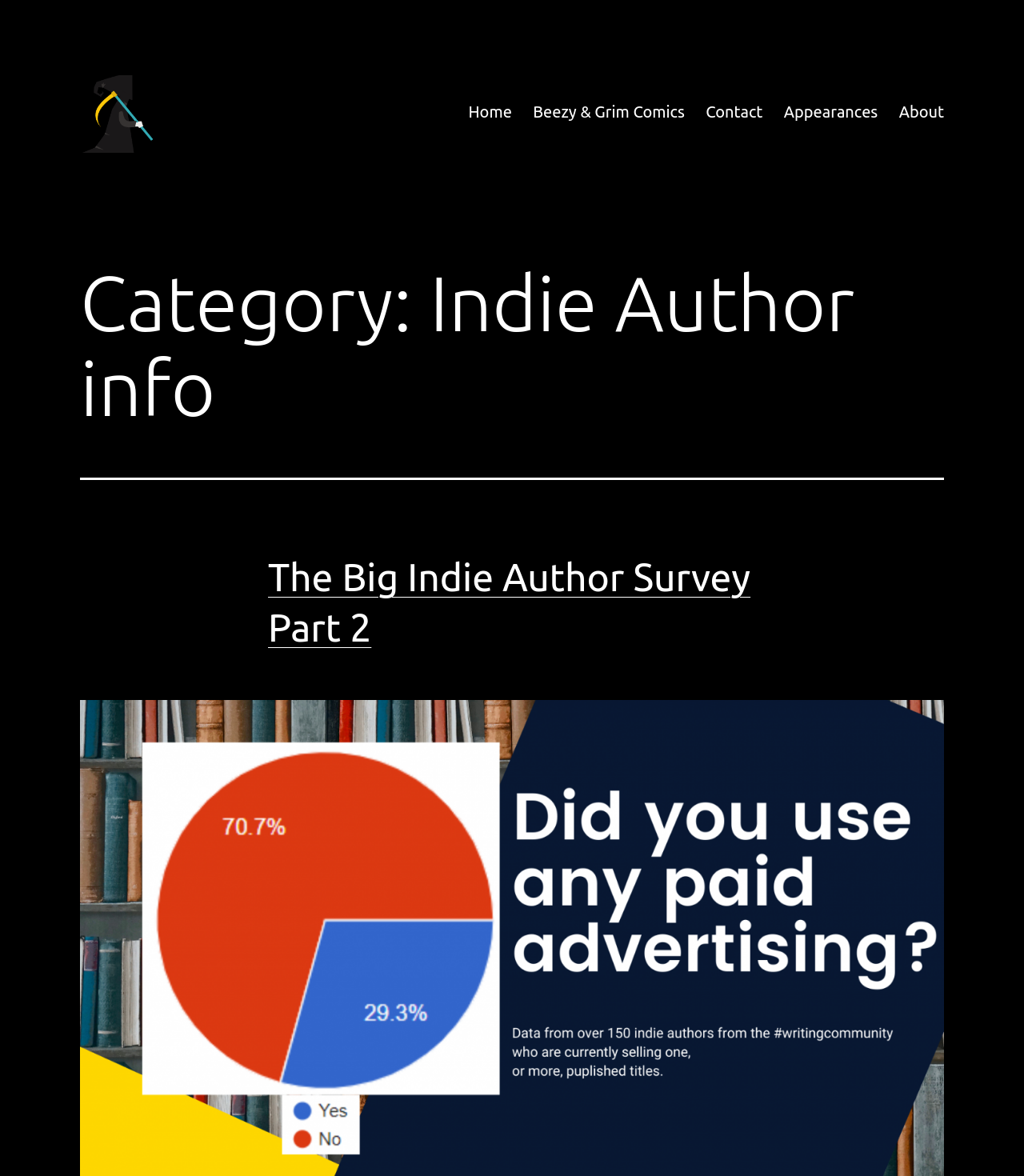Provide the bounding box for the UI element matching this description: "Company news".

None